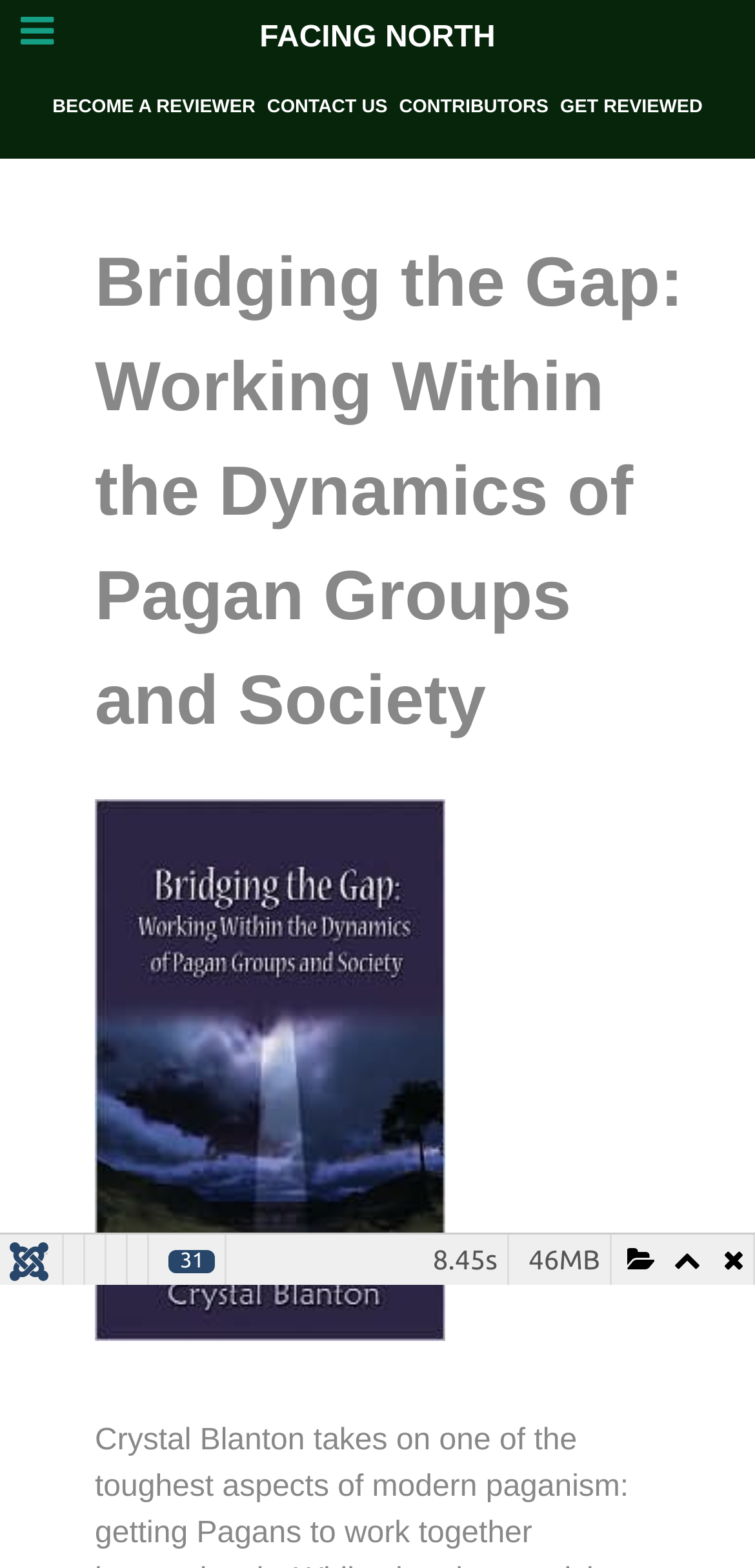Indicate the bounding box coordinates of the element that must be clicked to execute the instruction: "become a reviewer". The coordinates should be given as four float numbers between 0 and 1, i.e., [left, top, right, bottom].

[0.069, 0.062, 0.338, 0.075]